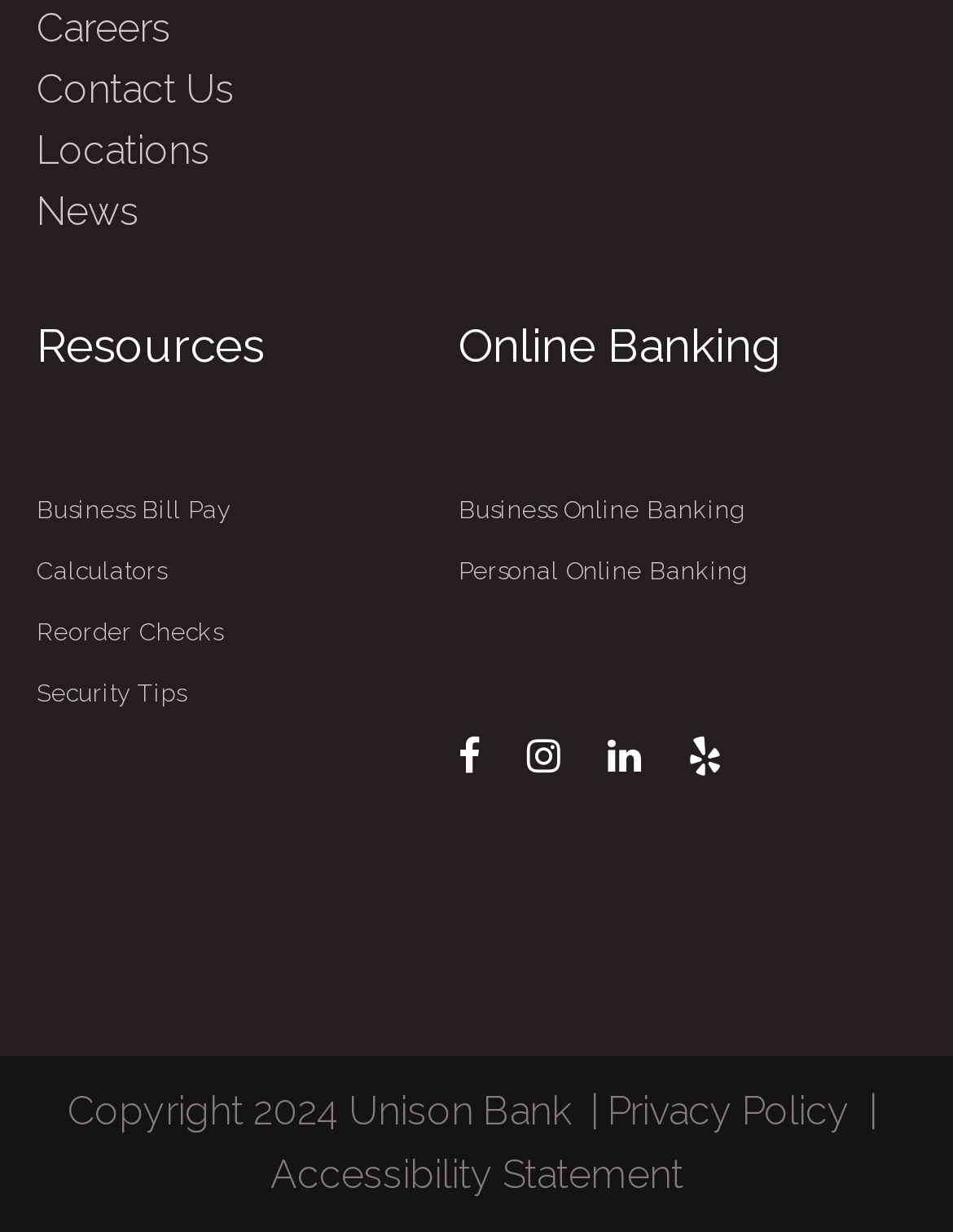Indicate the bounding box coordinates of the element that must be clicked to execute the instruction: "View Security Tips". The coordinates should be given as four float numbers between 0 and 1, i.e., [left, top, right, bottom].

[0.038, 0.541, 0.482, 0.584]